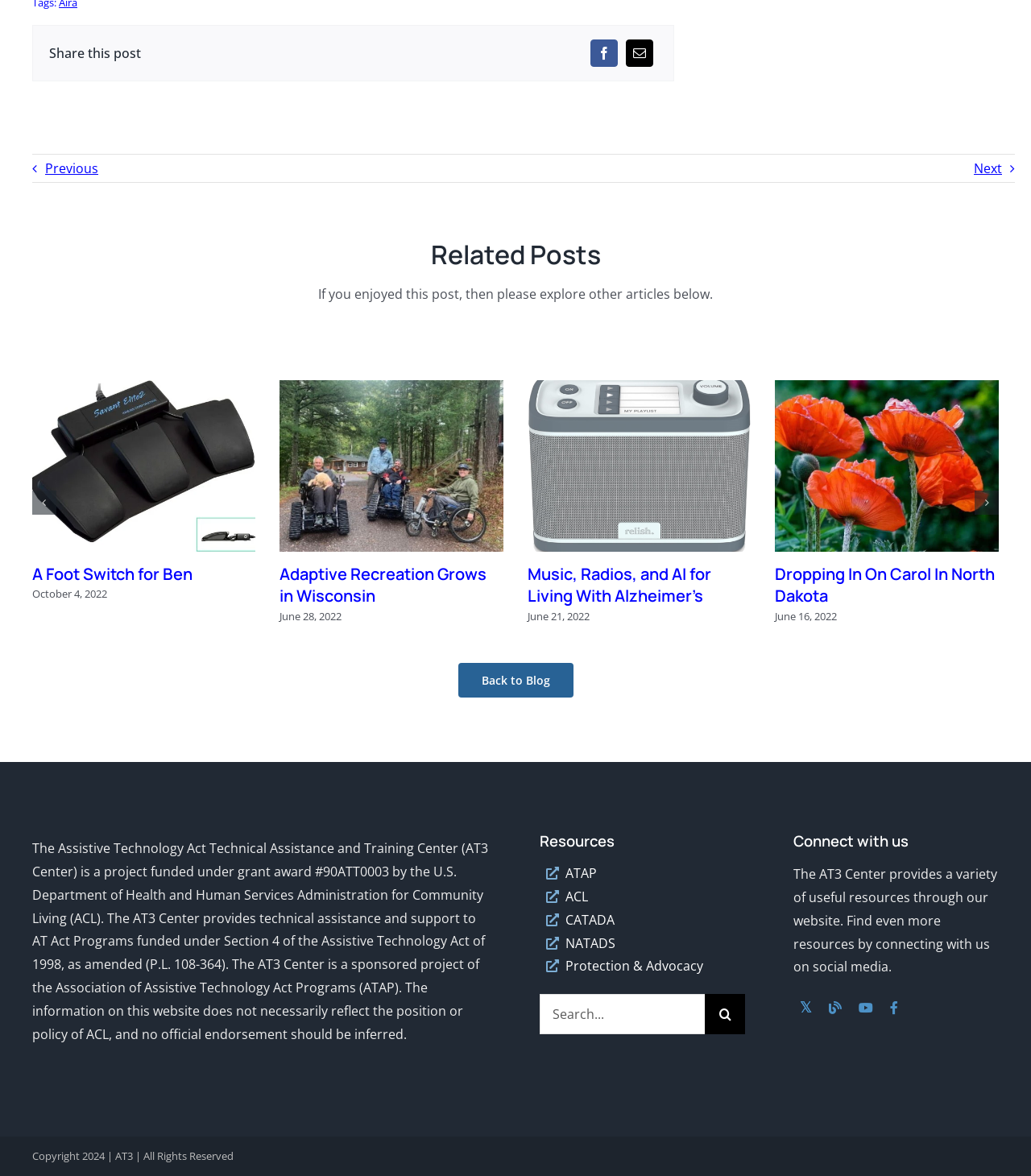Find the bounding box coordinates of the element to click in order to complete this instruction: "Connect with us on Twitter". The bounding box coordinates must be four float numbers between 0 and 1, denoted as [left, top, right, bottom].

[0.77, 0.843, 0.794, 0.871]